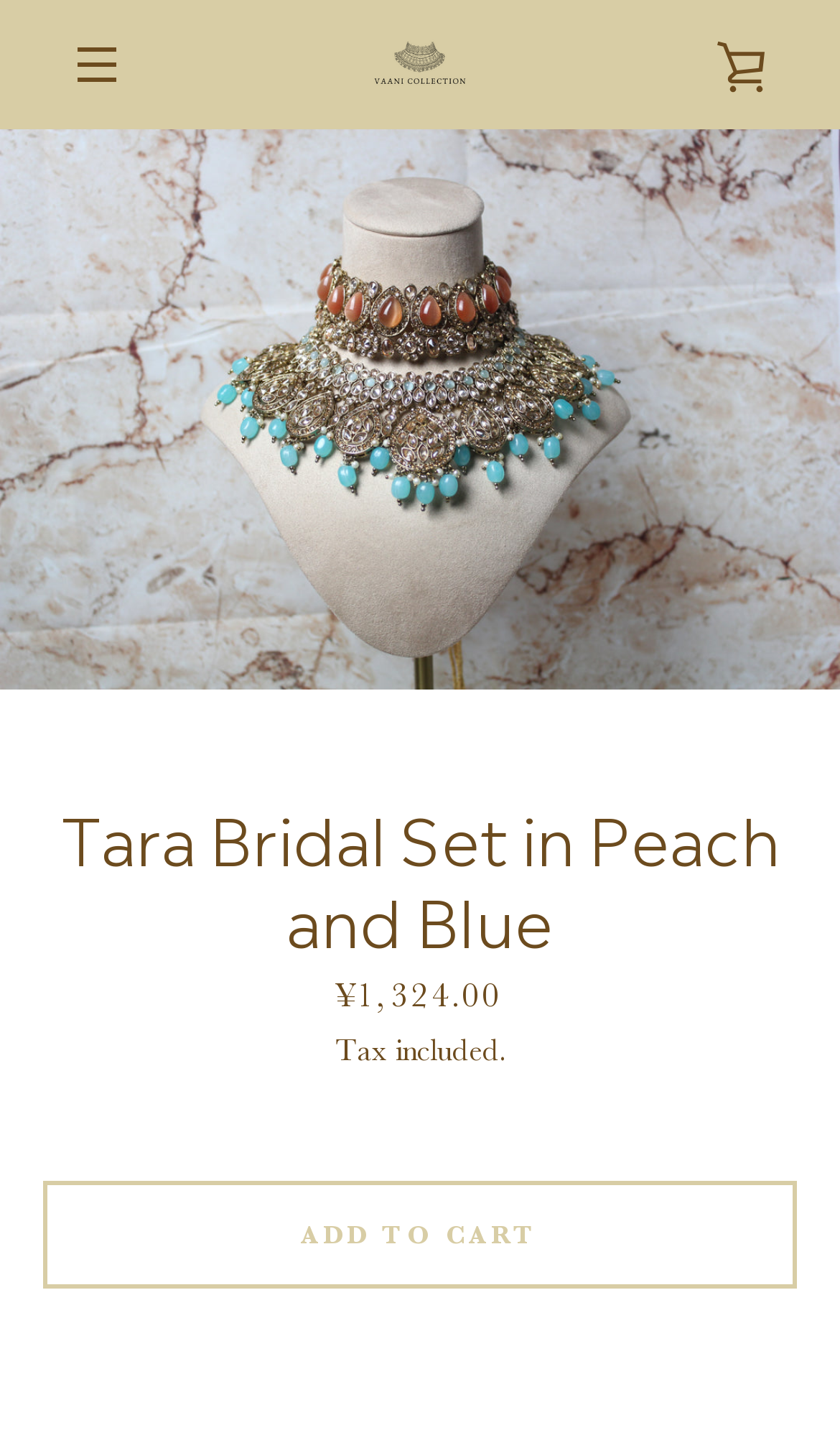Identify the bounding box coordinates of the clickable region necessary to fulfill the following instruction: "Go to the ABOUT page". The bounding box coordinates should be four float numbers between 0 and 1, i.e., [left, top, right, bottom].

[0.232, 0.545, 0.363, 0.566]